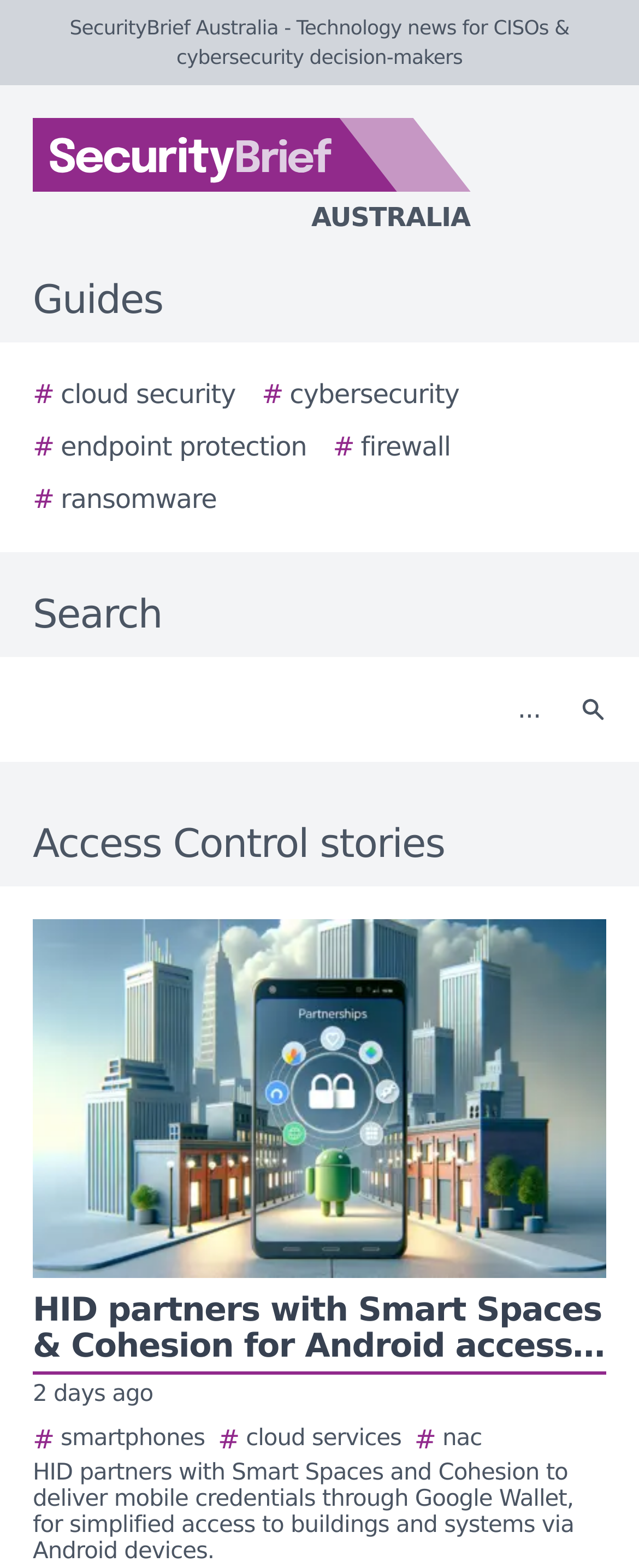How many links are in the top navigation menu?
Please answer using one word or phrase, based on the screenshot.

5